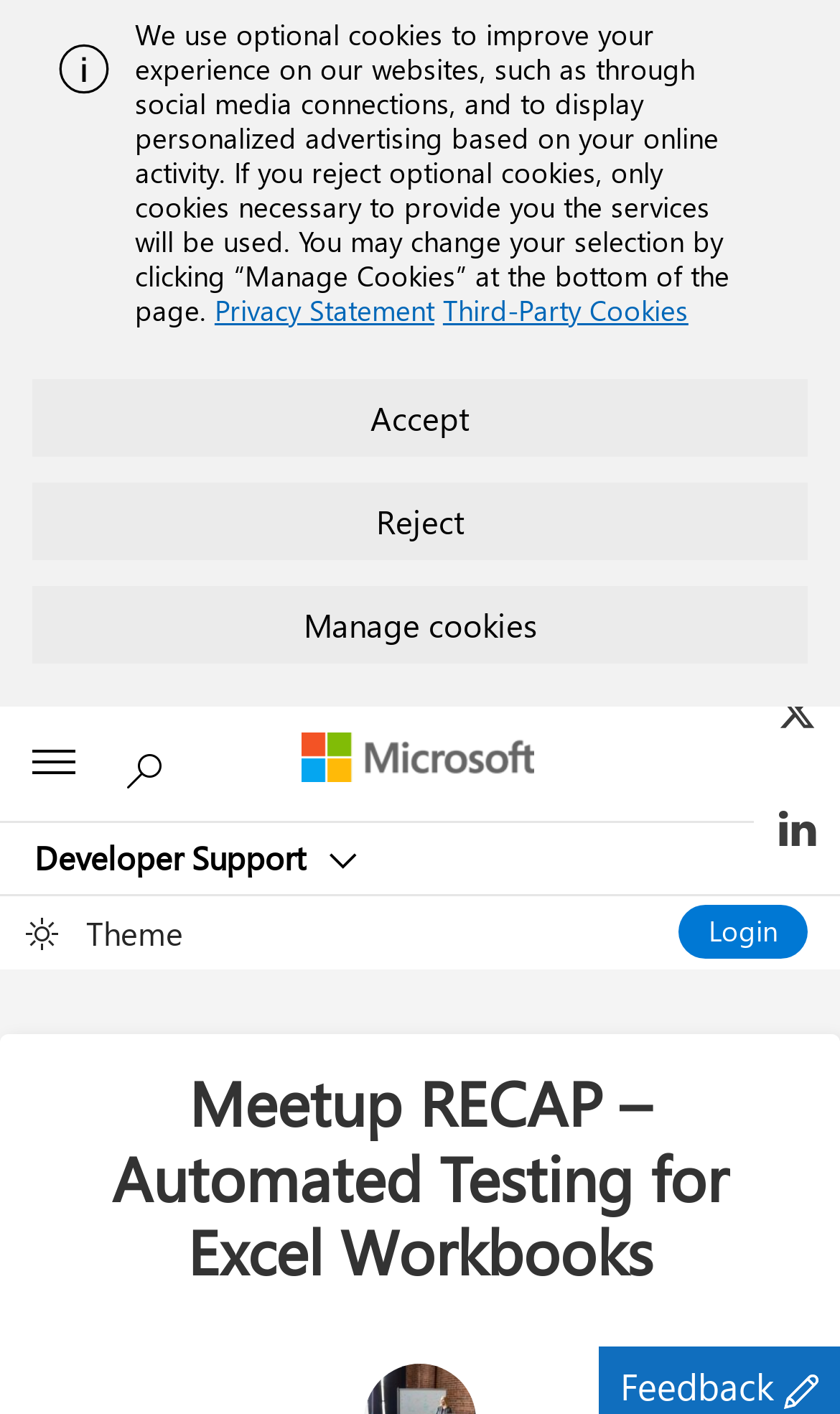Find the bounding box coordinates for the element that must be clicked to complete the instruction: "Click the Search button". The coordinates should be four float numbers between 0 and 1, indicated as [left, top, right, bottom].

[0.136, 0.515, 0.223, 0.564]